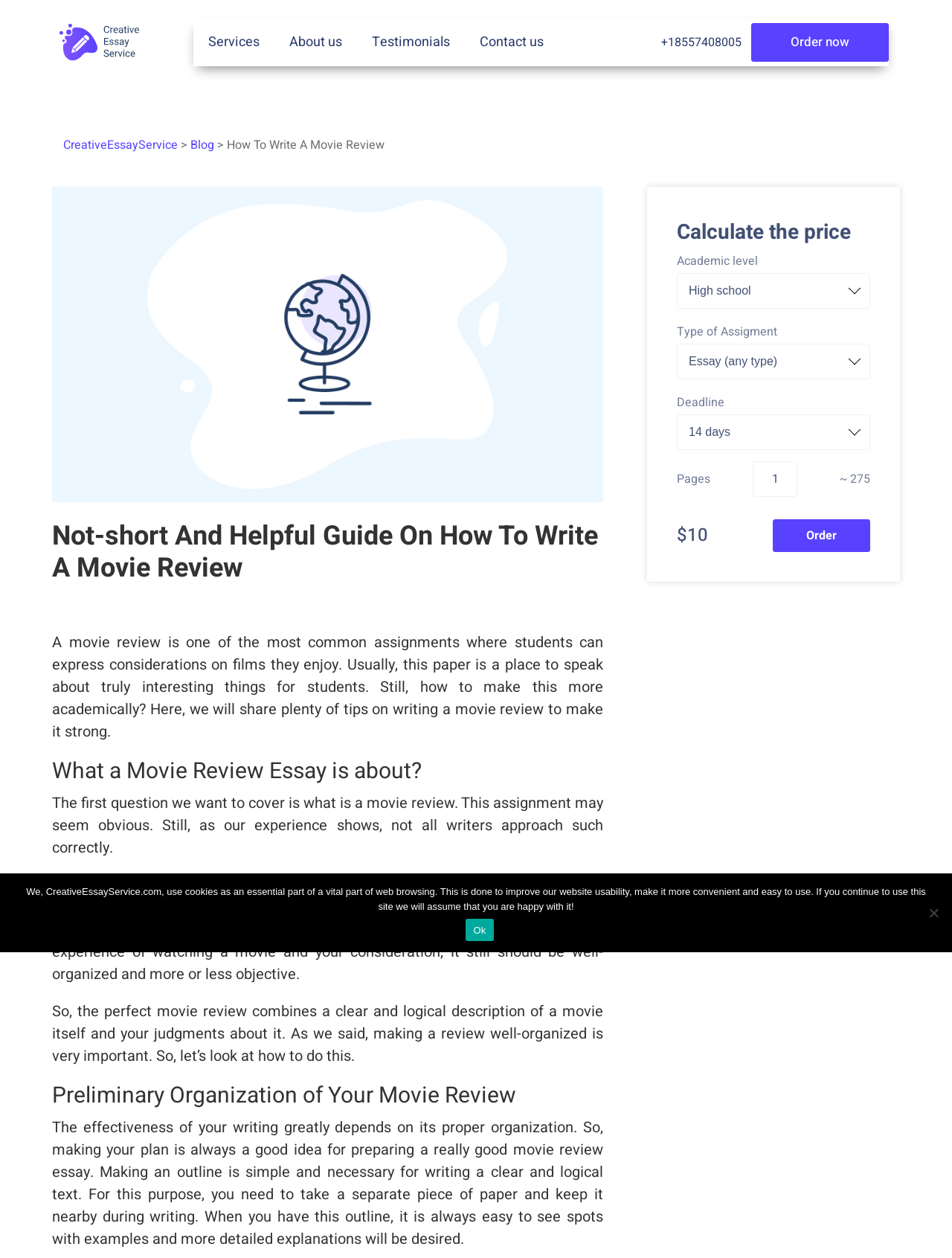What is the purpose of the 'Order now' button?
Based on the image, respond with a single word or phrase.

To place an order